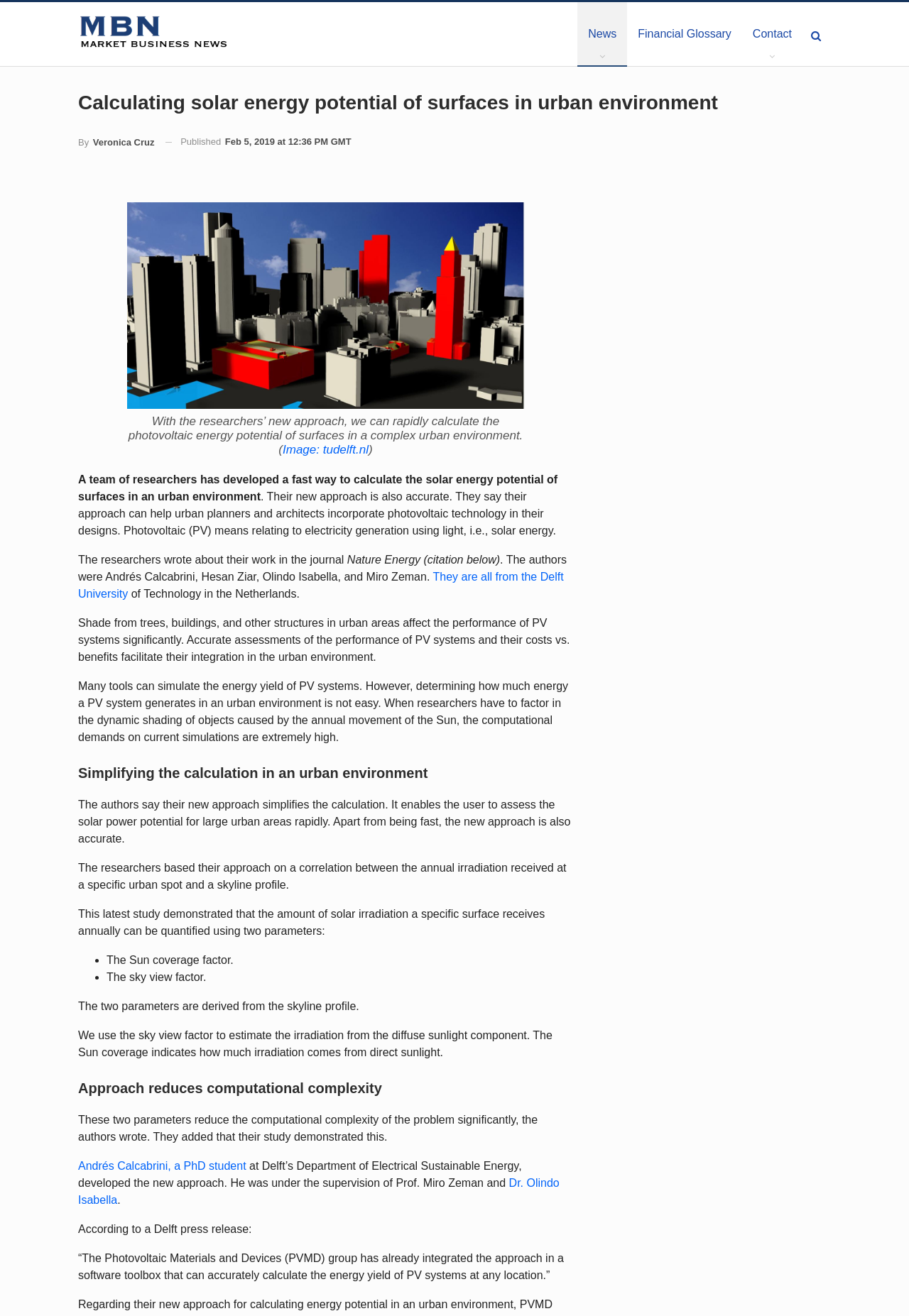Explain the webpage in detail, including its primary components.

This webpage is about a research breakthrough in calculating solar energy potential in urban environments. At the top, there is a navigation bar with links to "Market Business News", "News", "Financial Glossary", and "Contact". Below the navigation bar, there is a heading that summarizes the content of the webpage.

The main content of the webpage is divided into sections. The first section introduces the research, stating that a team of researchers has developed a fast and accurate way to calculate the solar energy potential of surfaces in urban environments. This section includes a figure with a caption that explains the researchers' new approach.

The next section explains the challenges of calculating solar energy potential in urban environments, where shade from trees, buildings, and other structures affects the performance of photovoltaic (PV) systems. The researchers' new approach simplifies the calculation, enabling rapid assessment of solar power potential for large urban areas.

The following sections delve deeper into the researchers' approach, explaining that it is based on a correlation between annual irradiation and skyline profile. The approach uses two parameters: the Sun coverage factor and the sky view factor, which are derived from the skyline profile. These parameters reduce the computational complexity of the problem significantly.

The webpage also mentions the researchers involved in the study, including Andrés Calcabrini, Hesan Ziar, Olindo Isabella, and Miro Zeman from the Delft University of Technology in the Netherlands. A quote from a Delft press release is included, stating that the researchers' approach has already been integrated into a software toolbox that can accurately calculate the energy yield of PV systems at any location.